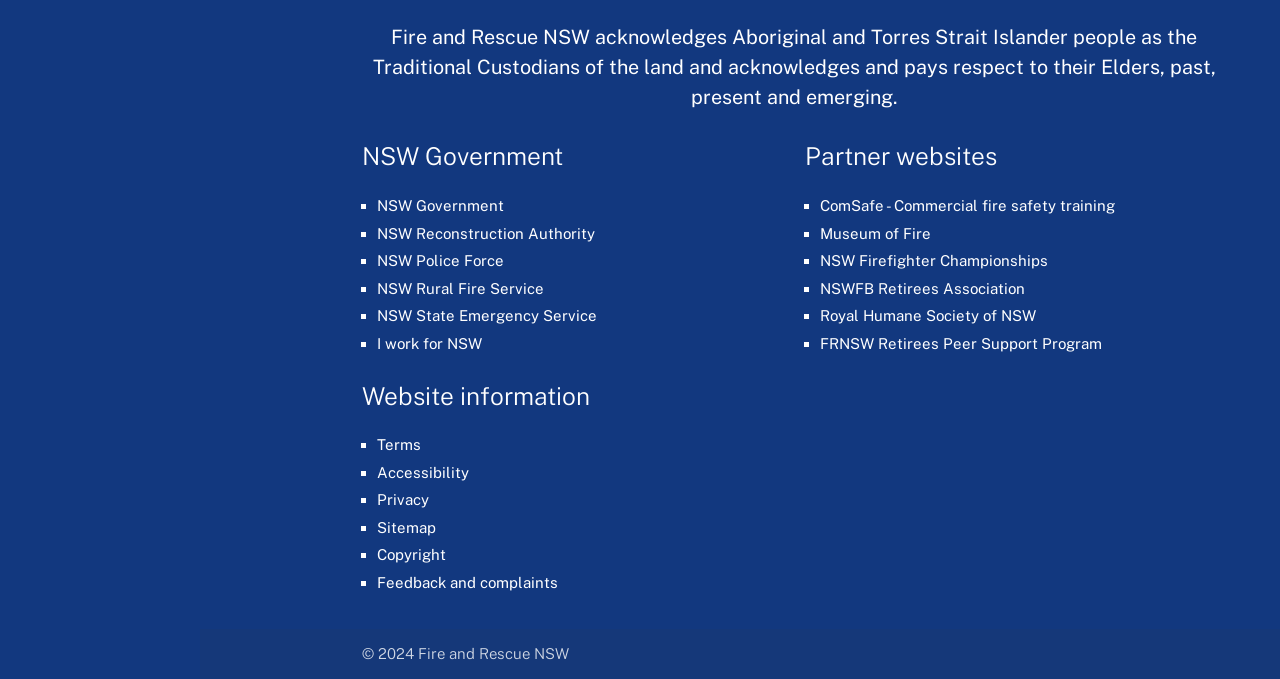Please specify the bounding box coordinates of the clickable region necessary for completing the following instruction: "Learn about NSW Reconstruction Authority". The coordinates must consist of four float numbers between 0 and 1, i.e., [left, top, right, bottom].

[0.295, 0.331, 0.465, 0.356]